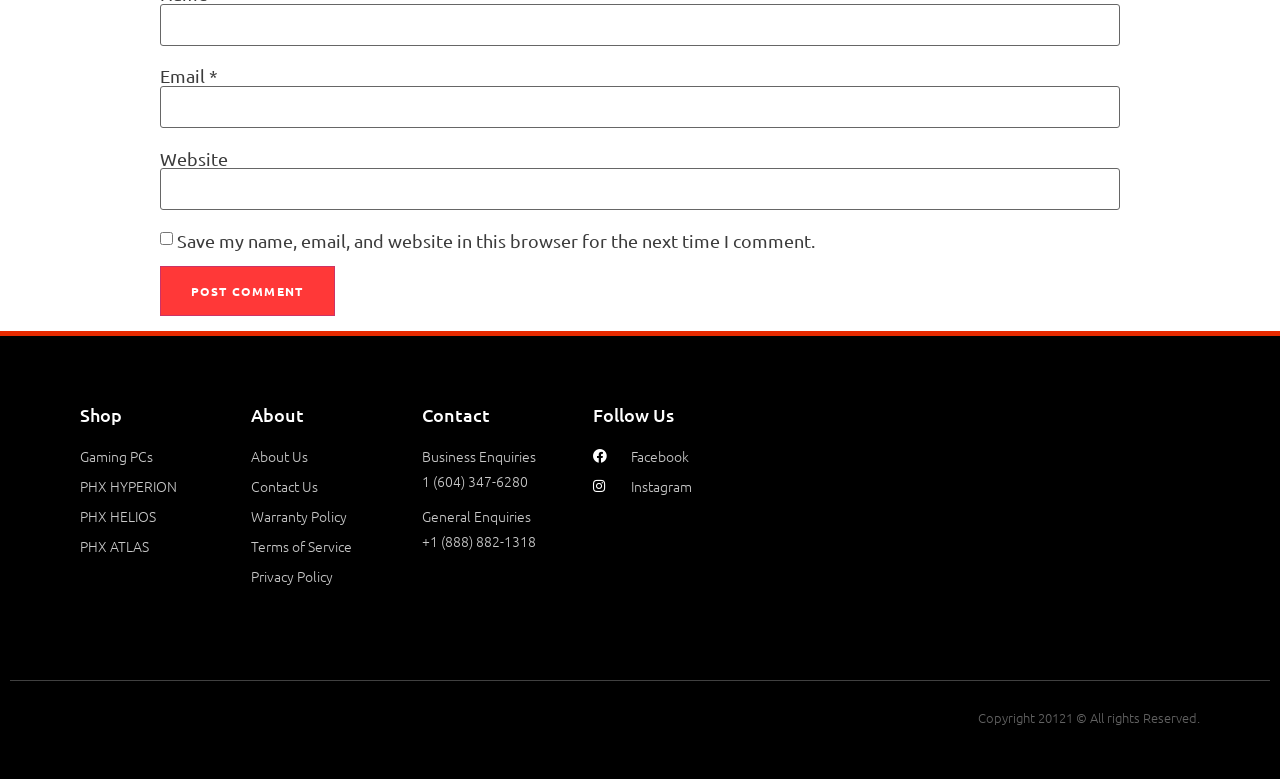What is the phone number for business enquiries?
Refer to the image and give a detailed response to the question.

The 'Contact' section contains a 'Business Enquiries' label, followed by the phone number '1 (604) 347-6280'. This is the phone number provided for business enquiries.